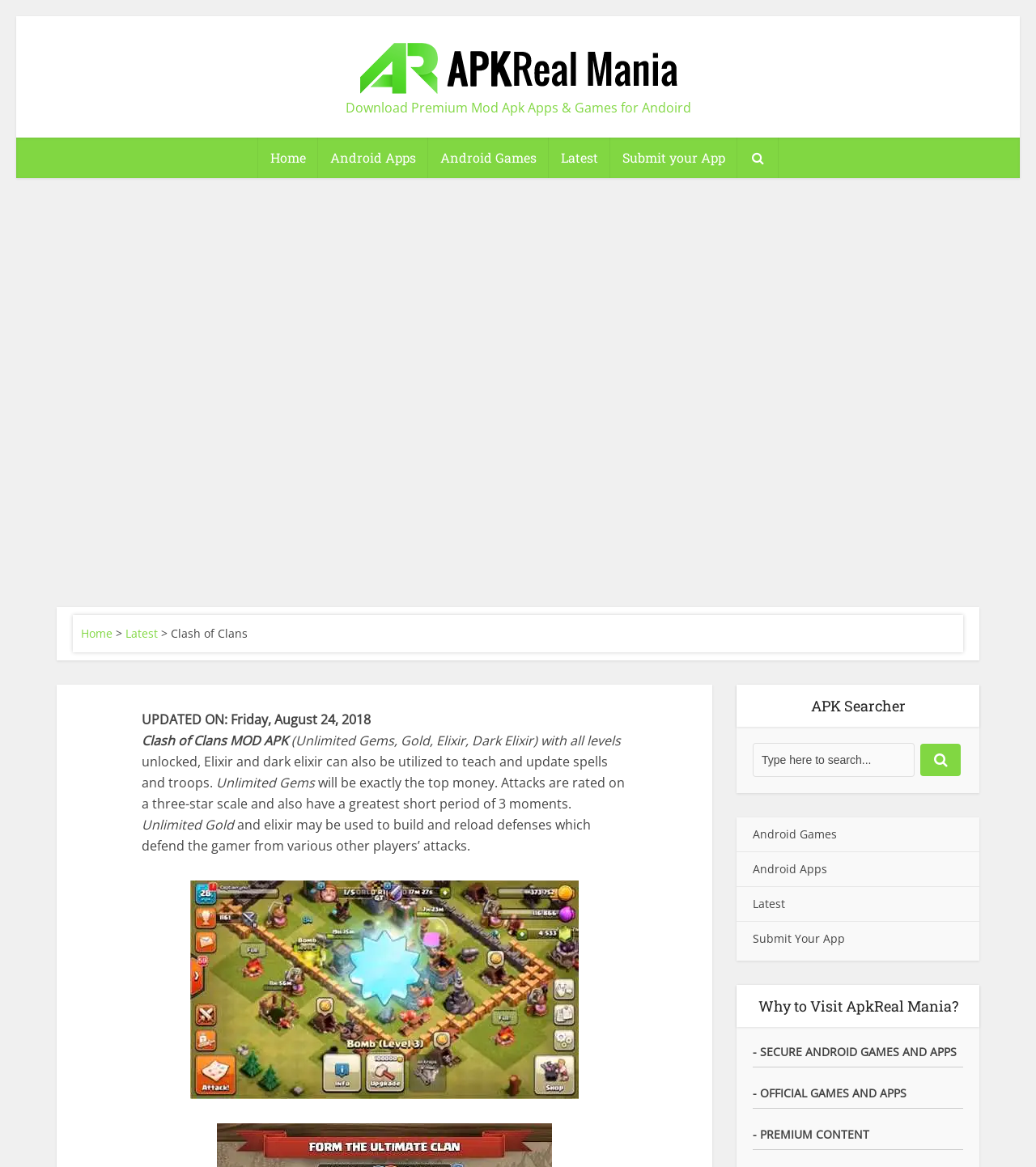Based on the provided description, "Latest", find the bounding box of the corresponding UI element in the screenshot.

[0.121, 0.536, 0.152, 0.549]